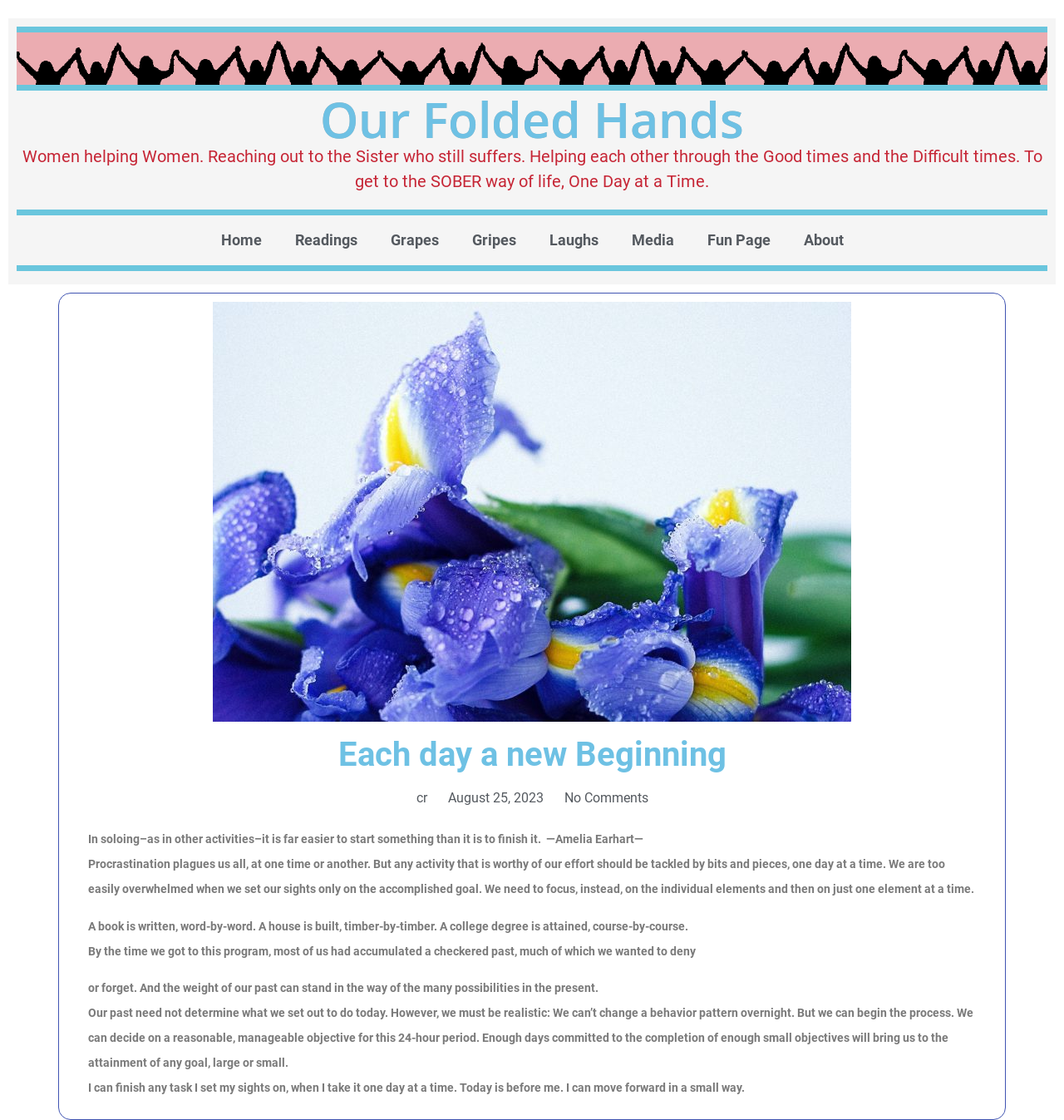Identify the bounding box of the UI element that matches this description: "Fun Page".

[0.649, 0.198, 0.739, 0.232]